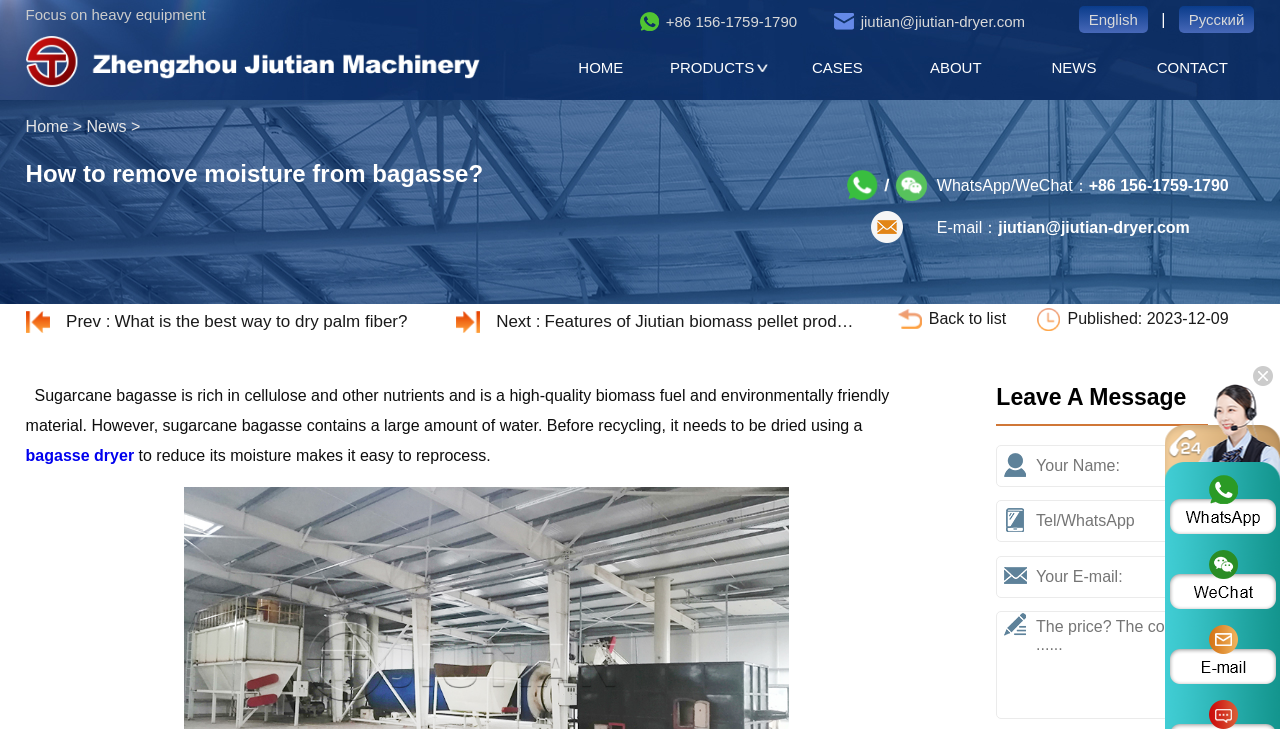Examine the image carefully and respond to the question with a detailed answer: 
What is the purpose of sugarcane bagasse drying?

The purpose of sugarcane bagasse drying is to reduce its moisture content, making it easy to reprocess, as stated in the text on the webpage.